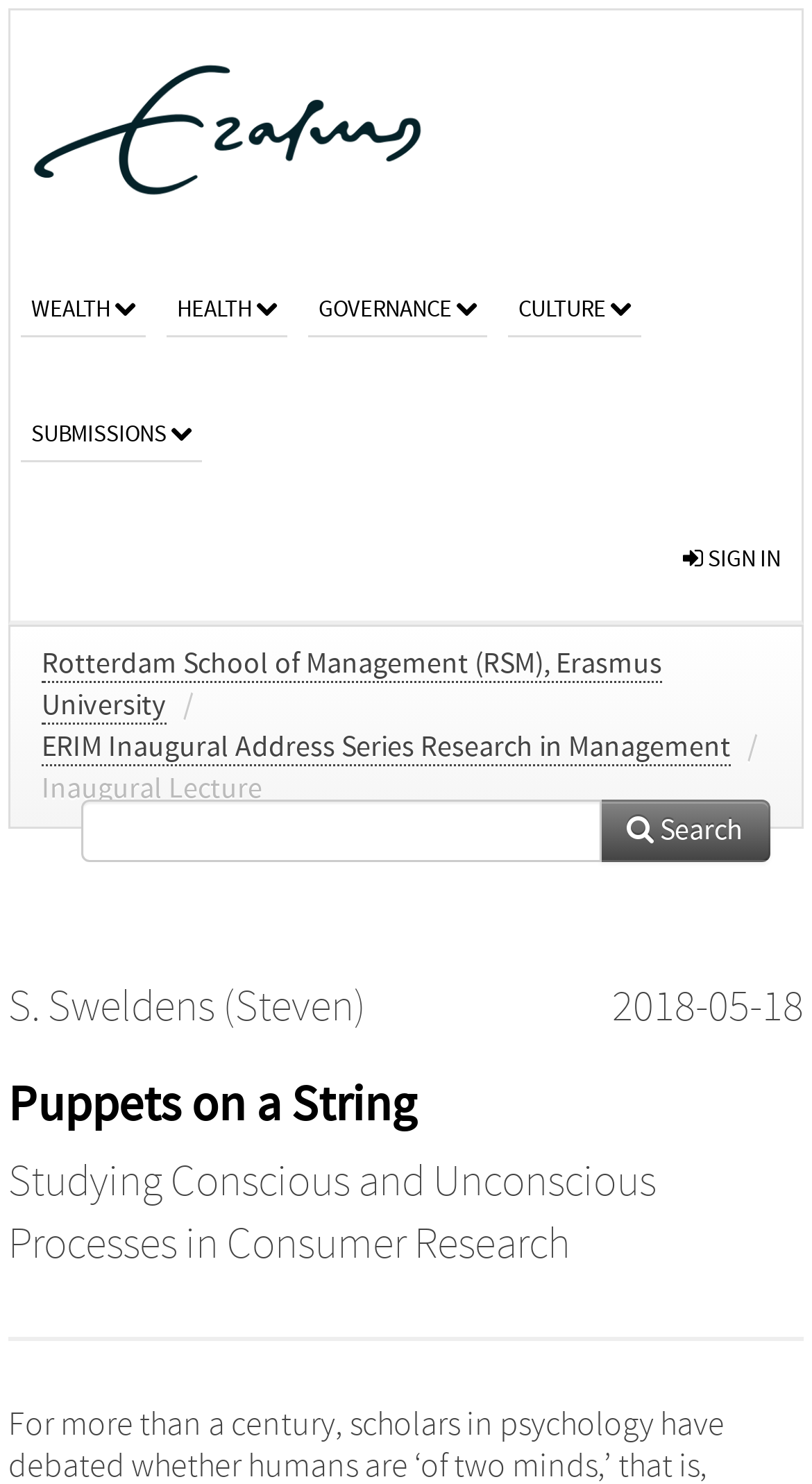Determine the bounding box coordinates of the region I should click to achieve the following instruction: "sign in". Ensure the bounding box coordinates are four float numbers between 0 and 1, i.e., [left, top, right, bottom].

[0.815, 0.335, 0.987, 0.418]